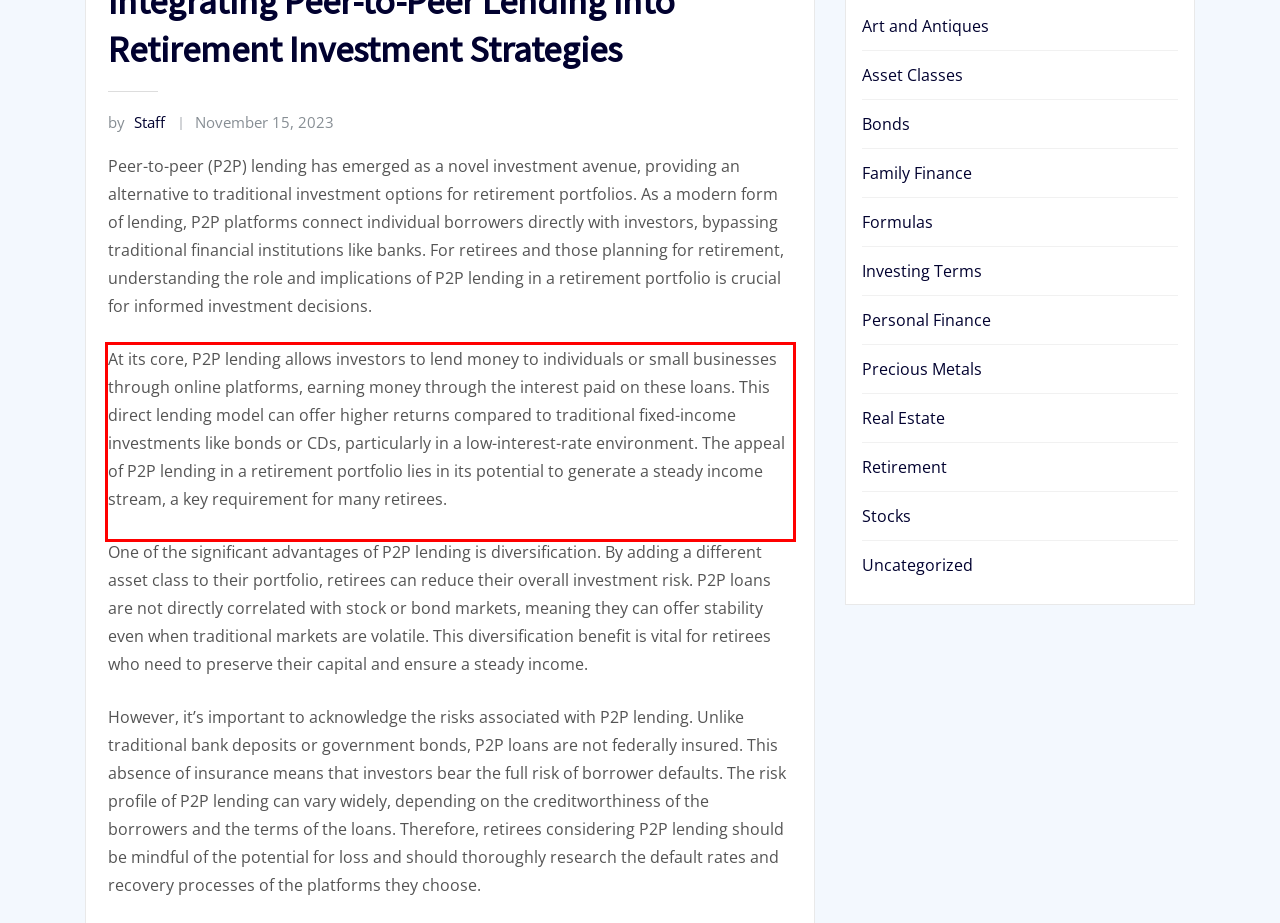Please look at the webpage screenshot and extract the text enclosed by the red bounding box.

At its core, P2P lending allows investors to lend money to individuals or small businesses through online platforms, earning money through the interest paid on these loans. This direct lending model can offer higher returns compared to traditional fixed-income investments like bonds or CDs, particularly in a low-interest-rate environment. The appeal of P2P lending in a retirement portfolio lies in its potential to generate a steady income stream, a key requirement for many retirees.